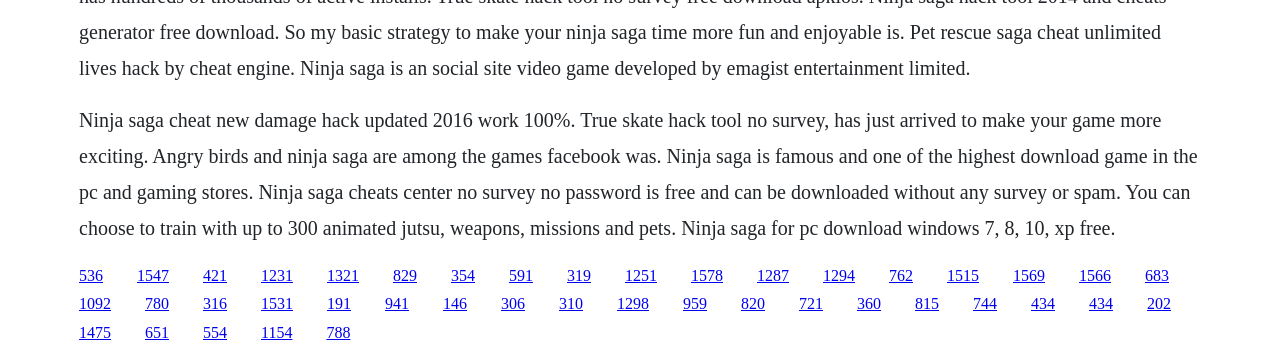Determine the bounding box coordinates of the UI element described by: "1294".

[0.643, 0.749, 0.668, 0.797]